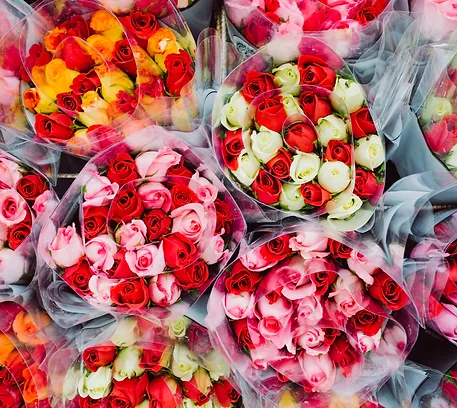Detail the scene shown in the image extensively.

This vibrant image showcases a stunning array of beautifully arranged rose bouquets in various colors, including shades of red, pink, yellow, and white. The roses are delicately wrapped in transparent packaging, emphasizing their freshness and charm. The sheer colors create a visually appealing patchwork, drawing the viewer's eye across the different bouquets. This display is likely part of a floral catalog or promotional gallery, highlighting the diversity and beauty of the flowers available for purchase, perfect for special occasions or simply to brighten one’s day.